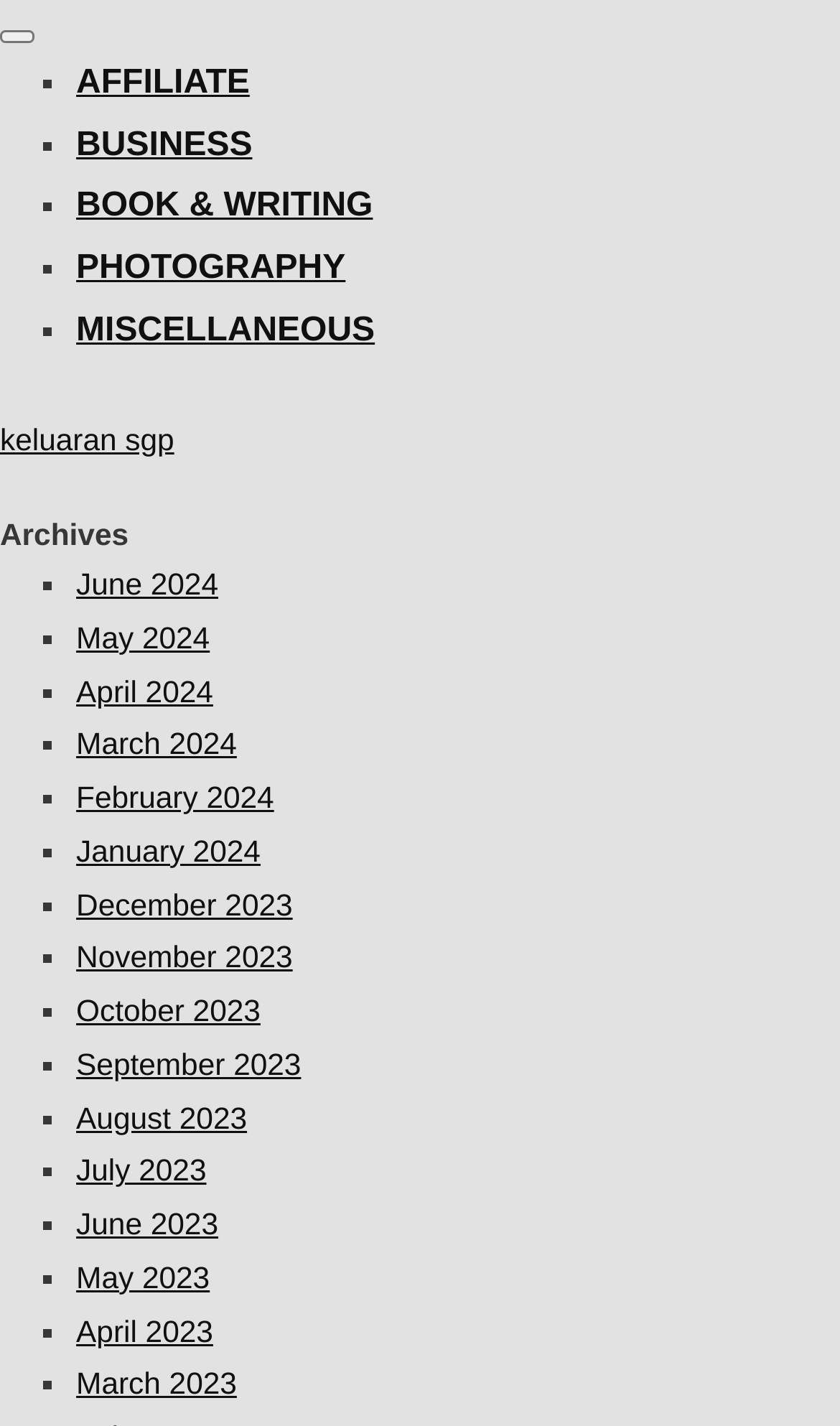Identify the main heading of the webpage and provide its text content.

Choose From An Exclusive Range At Quality Furniture Stores